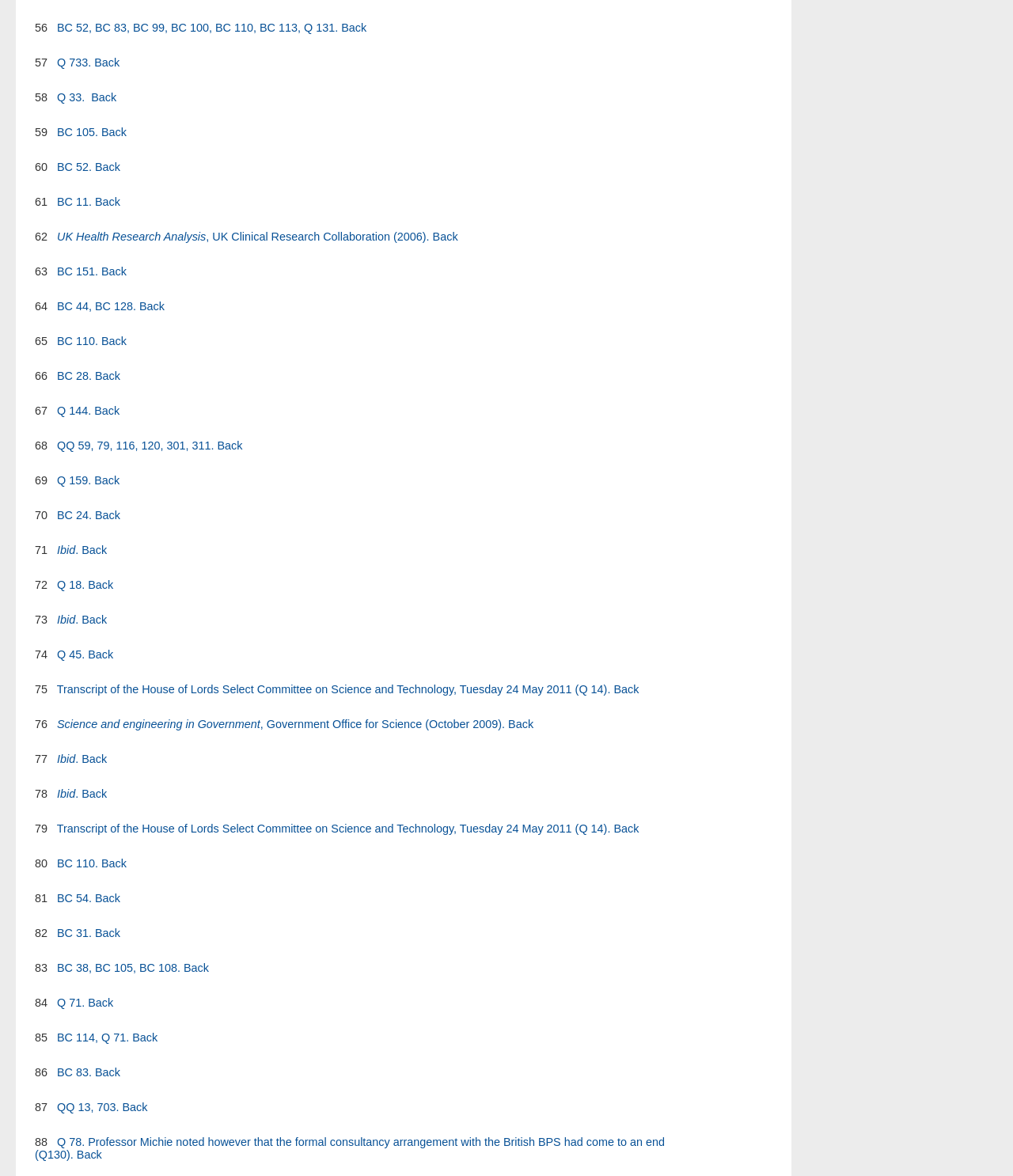Pinpoint the bounding box coordinates of the area that must be clicked to complete this instruction: "click the 'Back' link".

[0.1, 0.107, 0.125, 0.118]